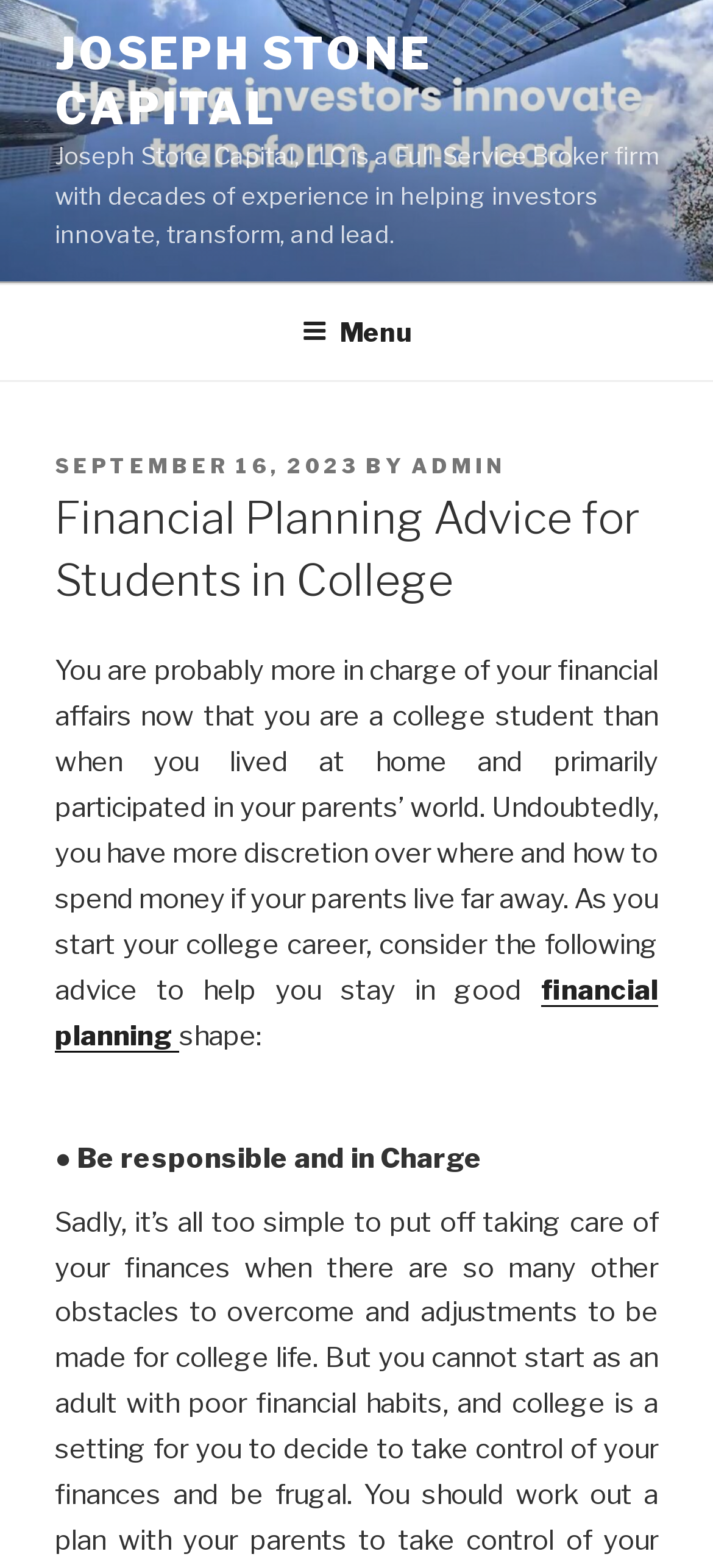Describe every aspect of the webpage comprehensively.

The webpage is about financial planning advice for students in college, provided by Joseph Stone Capital. At the top of the page, there is a logo image of Joseph Stone Capital, accompanied by a link to the company's name. Below the logo, there is a brief description of the company, stating that it is a full-service broker firm with decades of experience in helping investors.

To the right of the logo, there is a top menu navigation bar. When expanded, it reveals a menu with several options. Below the navigation bar, there is a header section that displays the posting date, September 16, 2023, and the author, Admin.

The main content of the page is divided into sections, with headings and paragraphs of text. The first heading is "Financial Planning Advice for Students in College", followed by a paragraph of text that advises students to take charge of their financial affairs now that they are in college. The text continues, providing tips and advice on financial planning, with a link to the term "financial planning" and a heading "● Be responsible and in Charge".